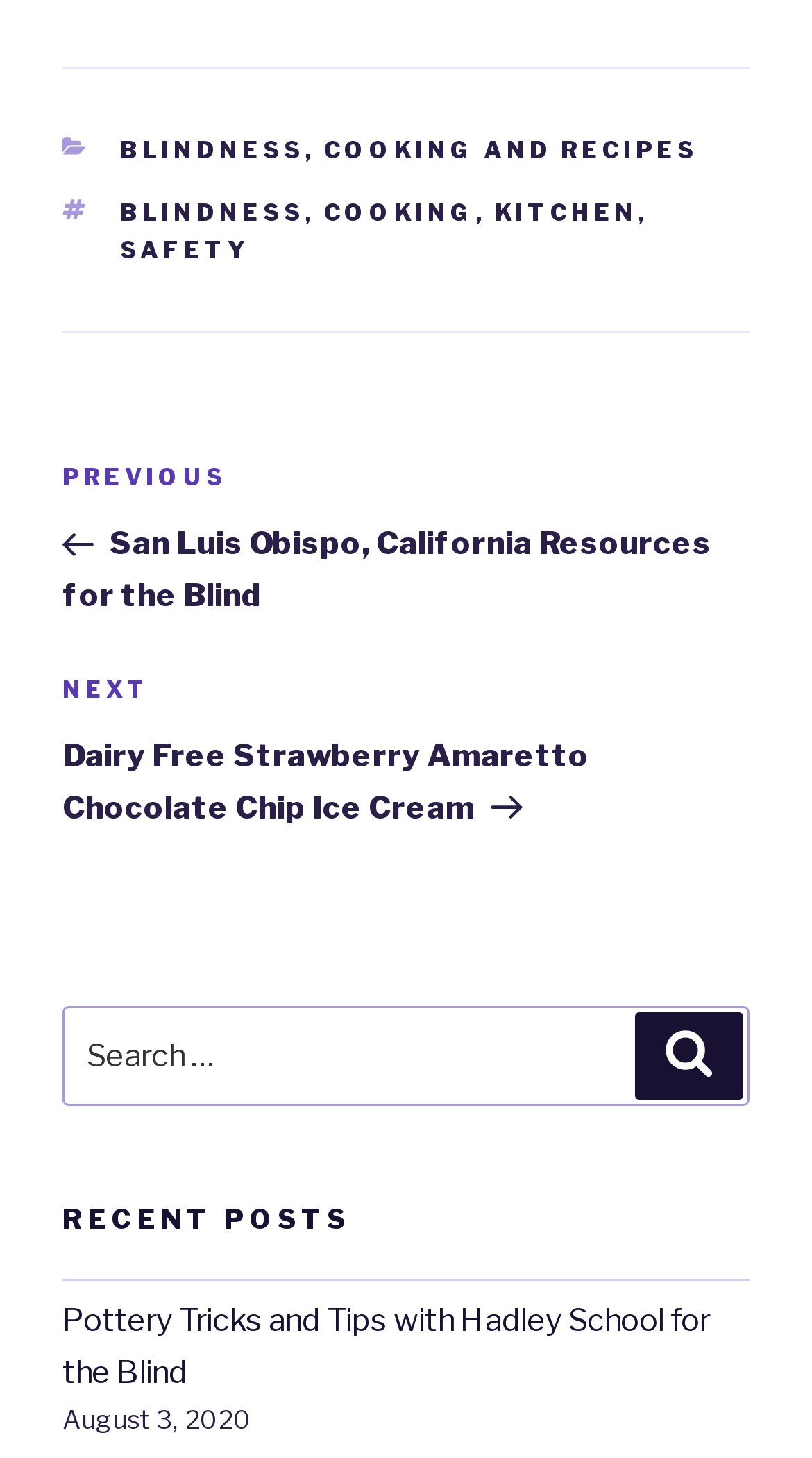Indicate the bounding box coordinates of the element that needs to be clicked to satisfy the following instruction: "View recent post about pottery". The coordinates should be four float numbers between 0 and 1, i.e., [left, top, right, bottom].

[0.077, 0.893, 0.874, 0.955]